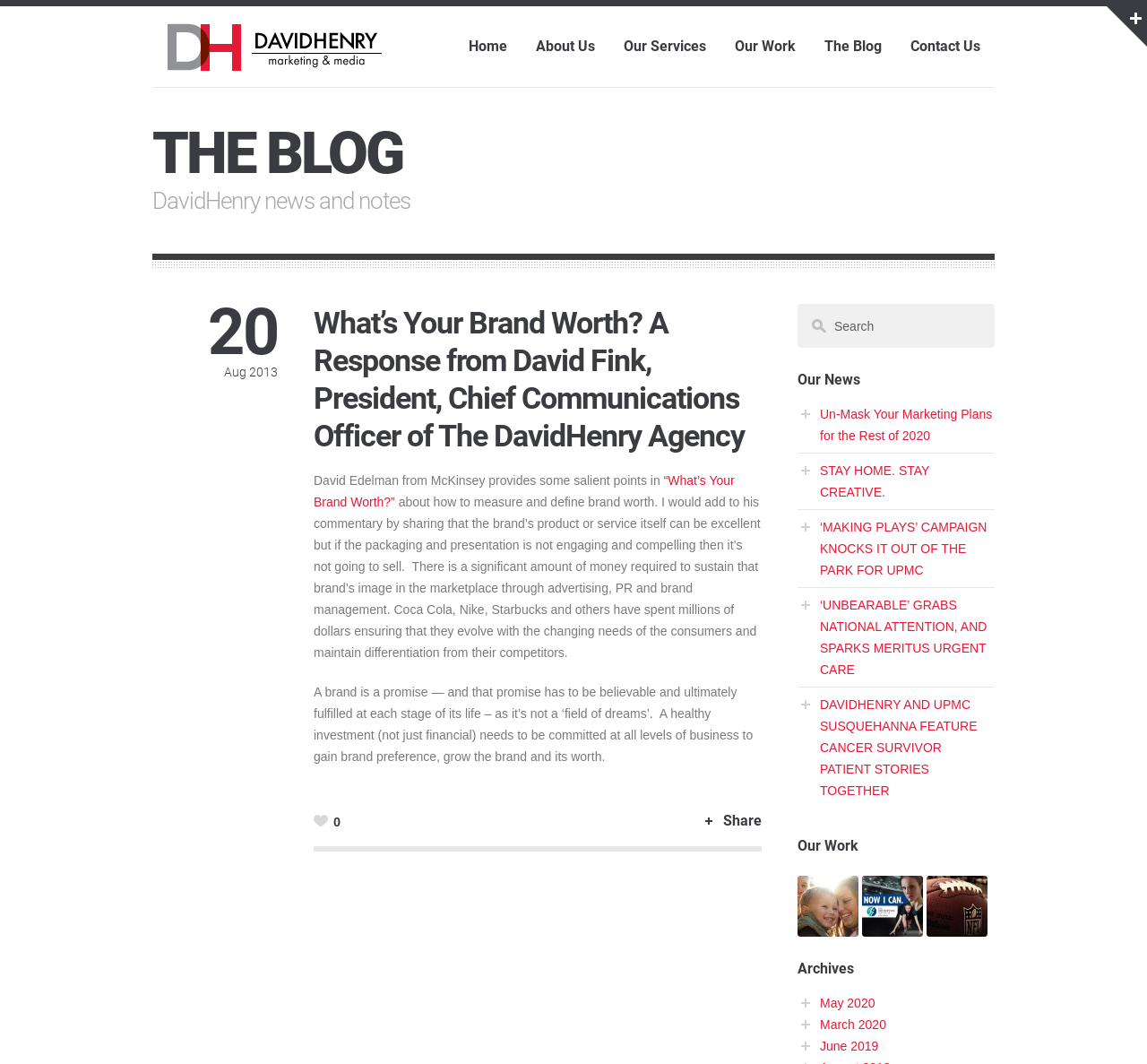Determine the bounding box coordinates for the clickable element to execute this instruction: "Click the 'GET STARTED' button". Provide the coordinates as four float numbers between 0 and 1, i.e., [left, top, right, bottom].

None